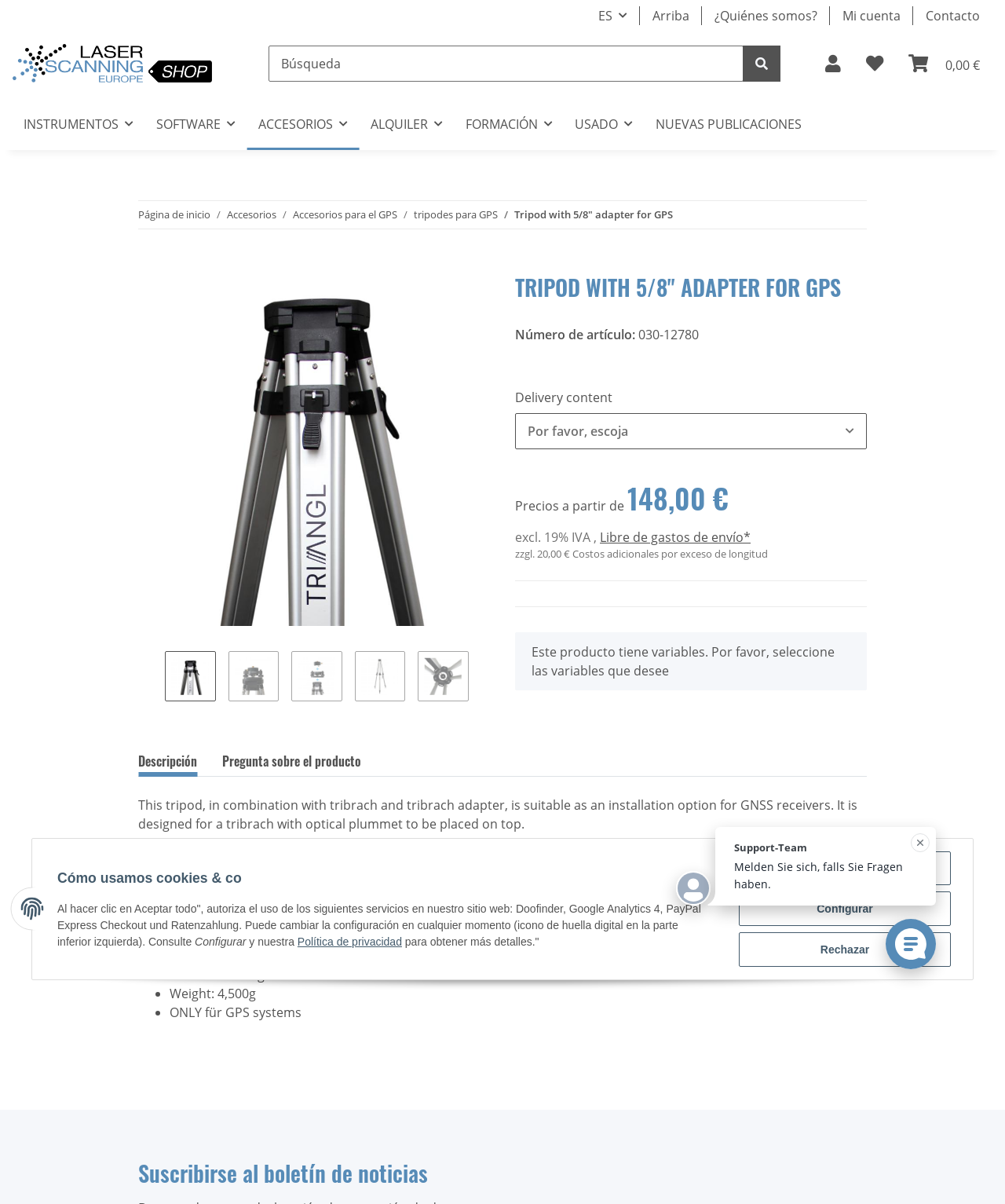Given the element description, predict the bounding box coordinates in the format (top-left x, top-left y, bottom-right x, bottom-right y). Make sure all values are between 0 and 1. Here is the element description: ¿Quiénes somos?

[0.698, 0.0, 0.826, 0.026]